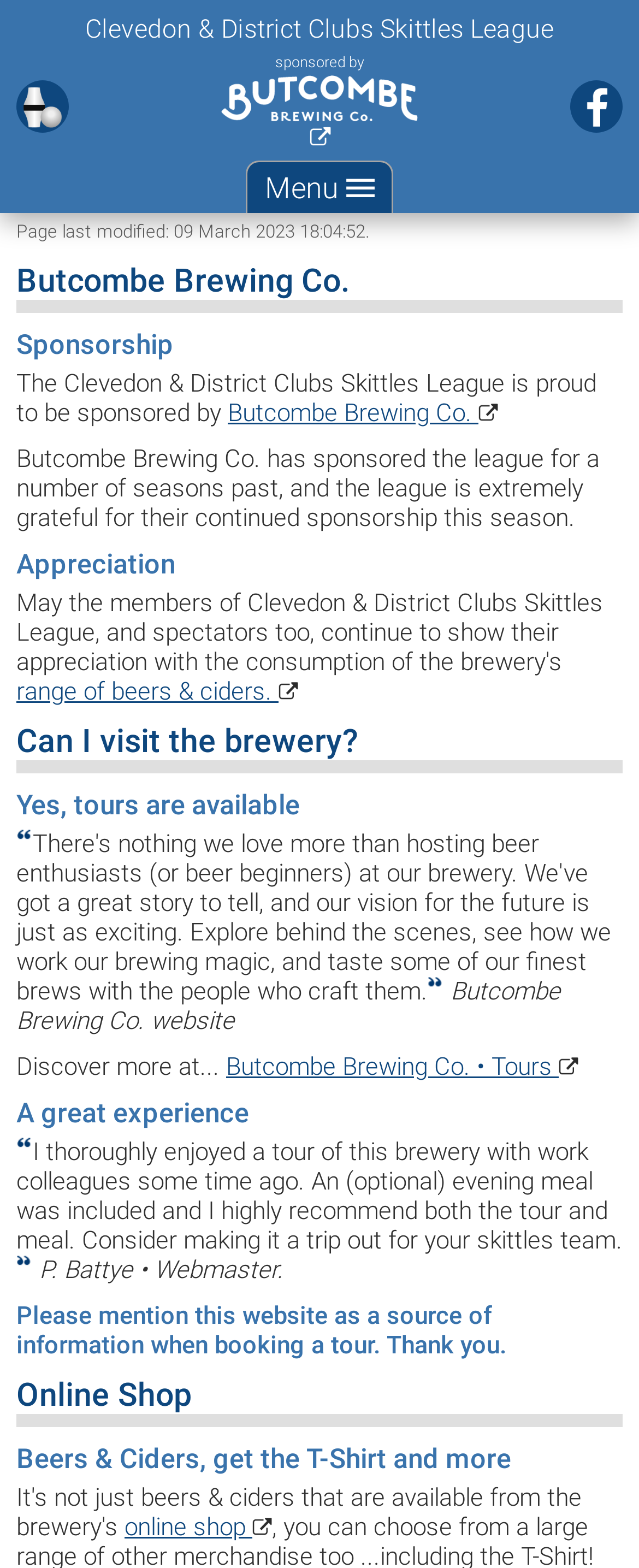Determine the bounding box for the UI element that matches this description: "online shop".

[0.195, 0.964, 0.426, 0.983]